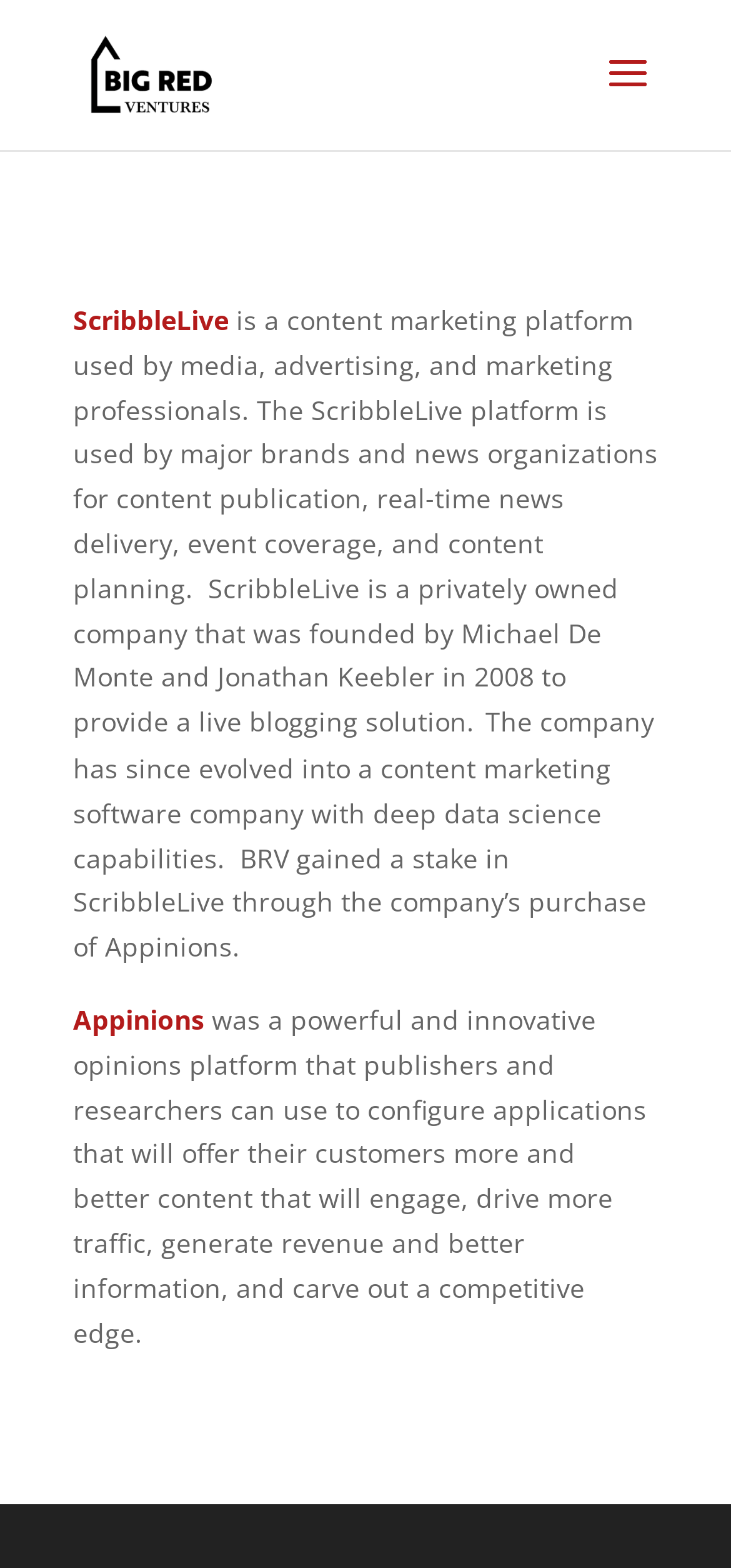What type of company is ScribbleLive?
Answer the question with a thorough and detailed explanation.

According to the webpage, ScribbleLive is a privately owned company that was founded by Michael De Monte and Jonathan Keebler in 2008.